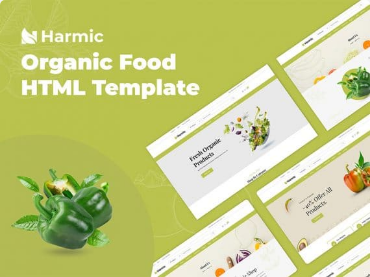What type of products is the template designed for?
Use the information from the image to give a detailed answer to the question.

The template is designed for organic food products, as mentioned in the caption, which highlights sections for product displays and emphasizes user-friendly navigation and appealing design for online shopping experience of organic food products.